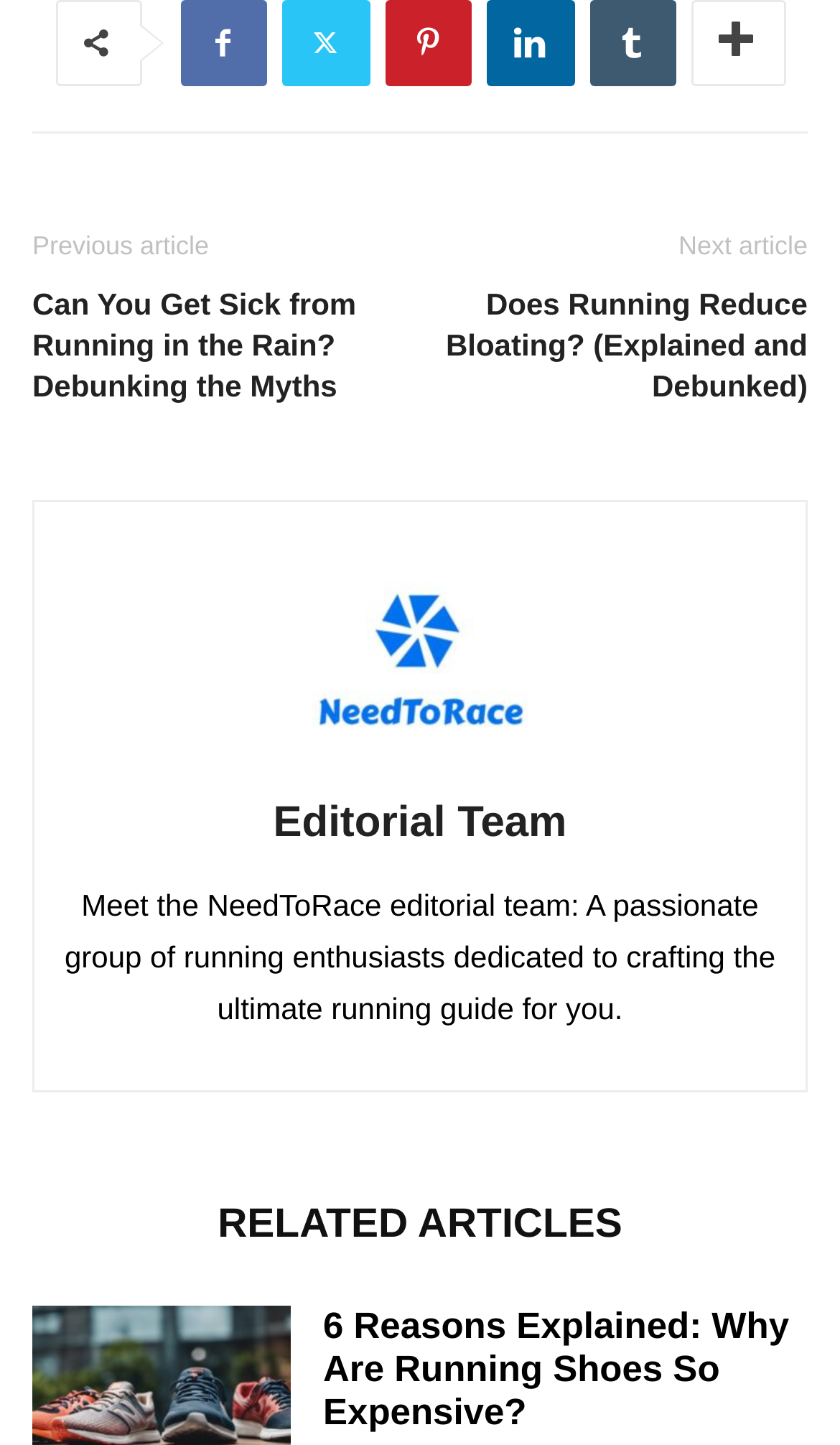Can you pinpoint the bounding box coordinates for the clickable element required for this instruction: "Click on the previous article"? The coordinates should be four float numbers between 0 and 1, i.e., [left, top, right, bottom].

[0.038, 0.16, 0.249, 0.181]